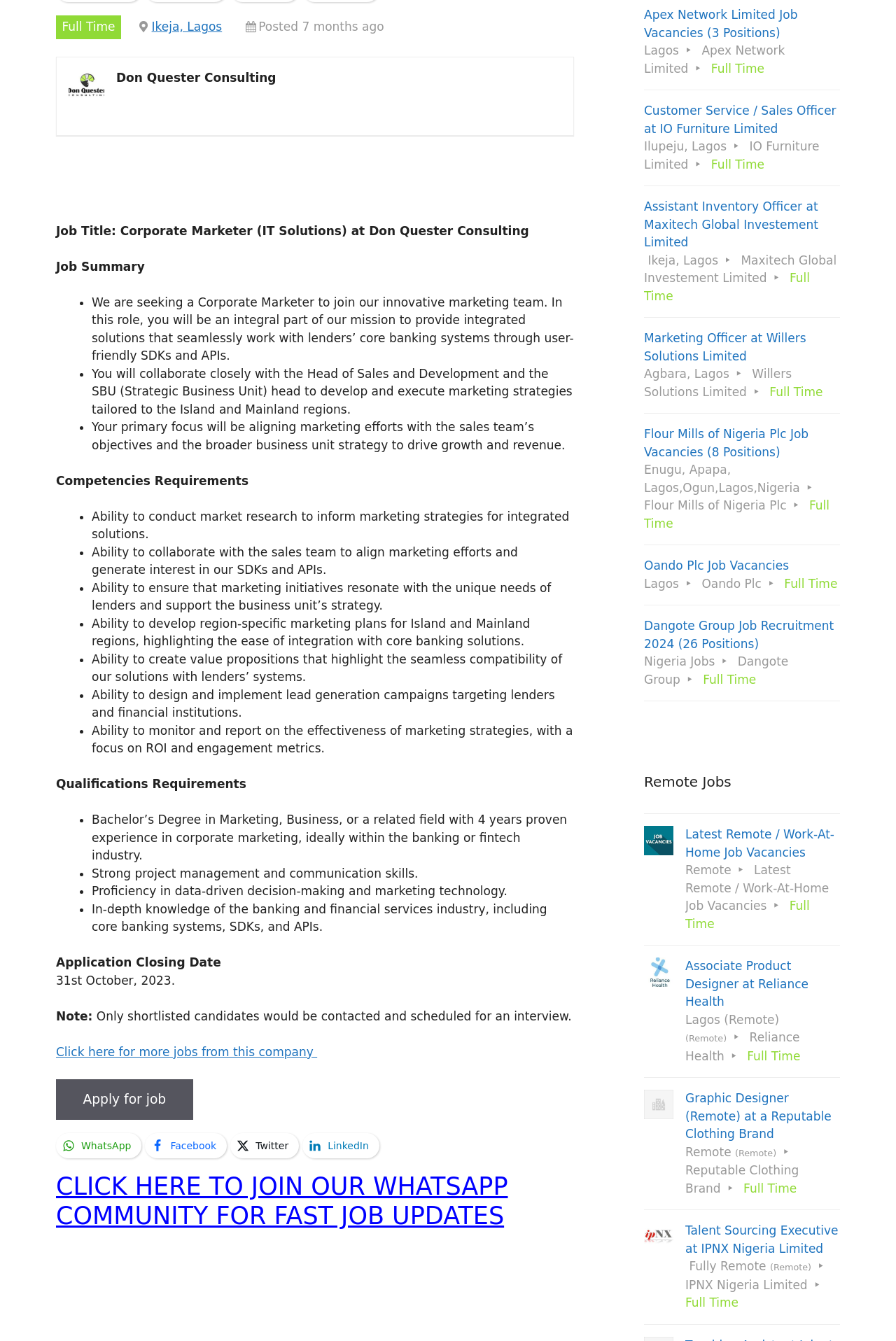Using the provided element description "WhatsApp", determine the bounding box coordinates of the UI element.

[0.062, 0.845, 0.158, 0.864]